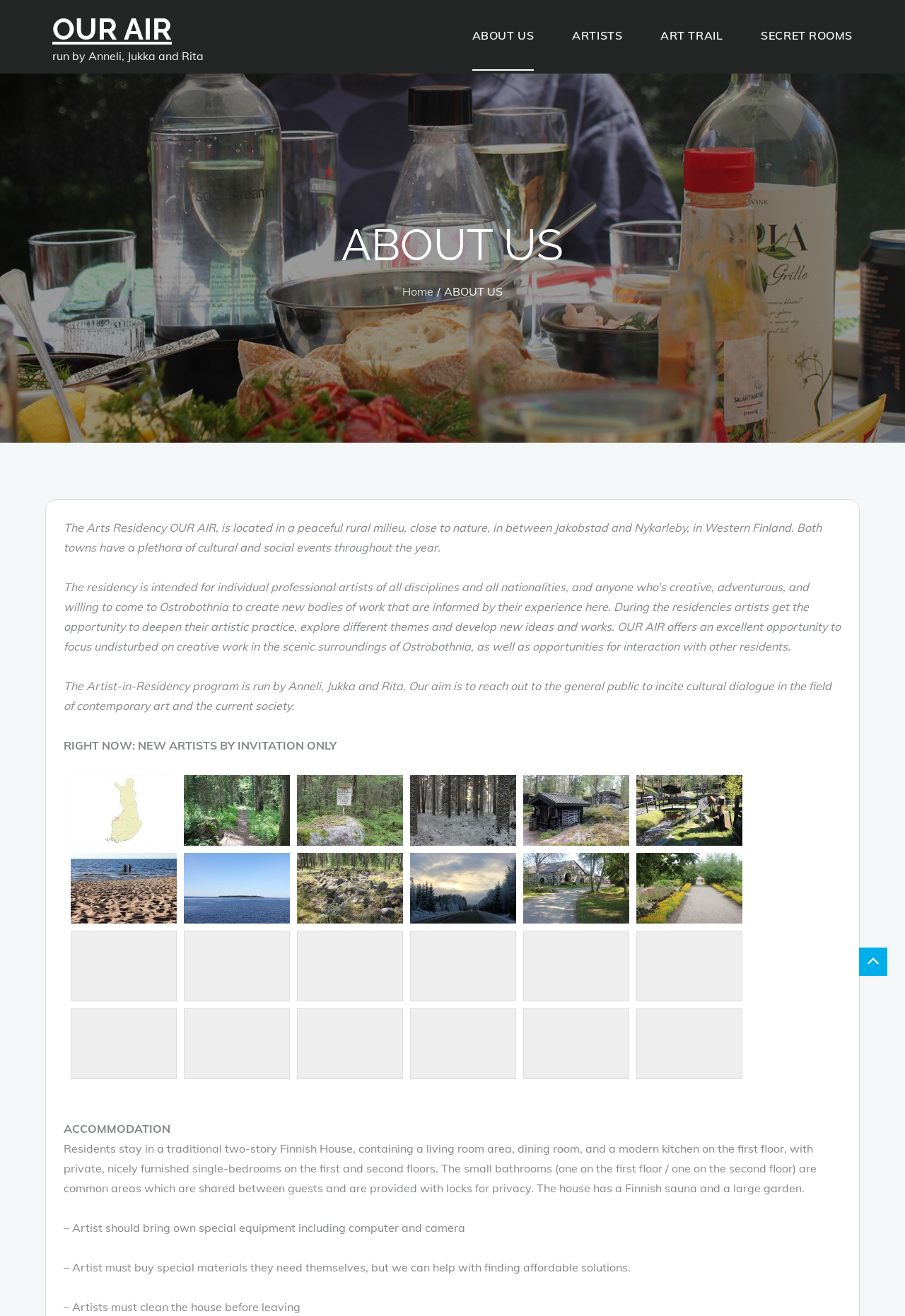Given the element description: "ARTISTS", predict the bounding box coordinates of this UI element. The coordinates must be four float numbers between 0 and 1, given as [left, top, right, bottom].

[0.632, 0.0, 0.688, 0.054]